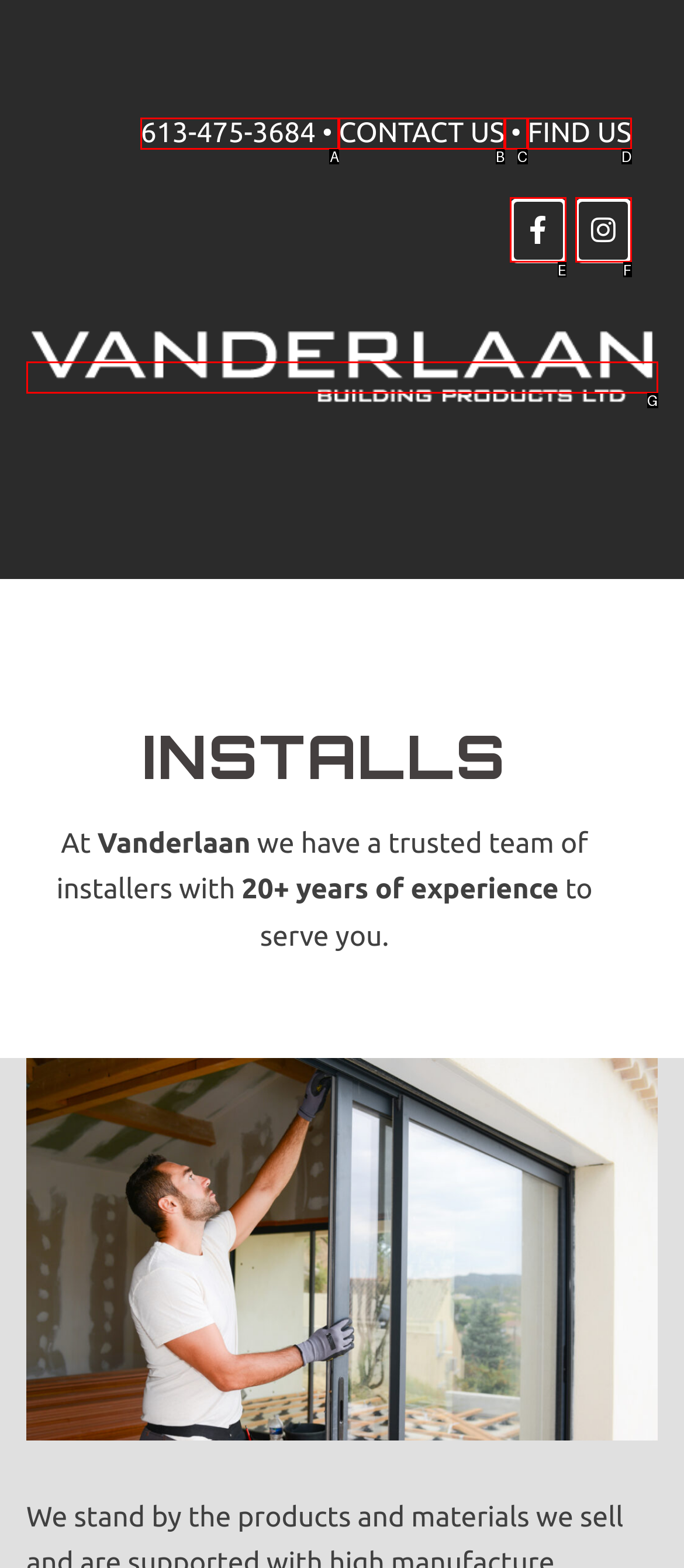Please identify the UI element that matches the description: title="Vanderlaan Building Products Ltd"
Respond with the letter of the correct option.

G